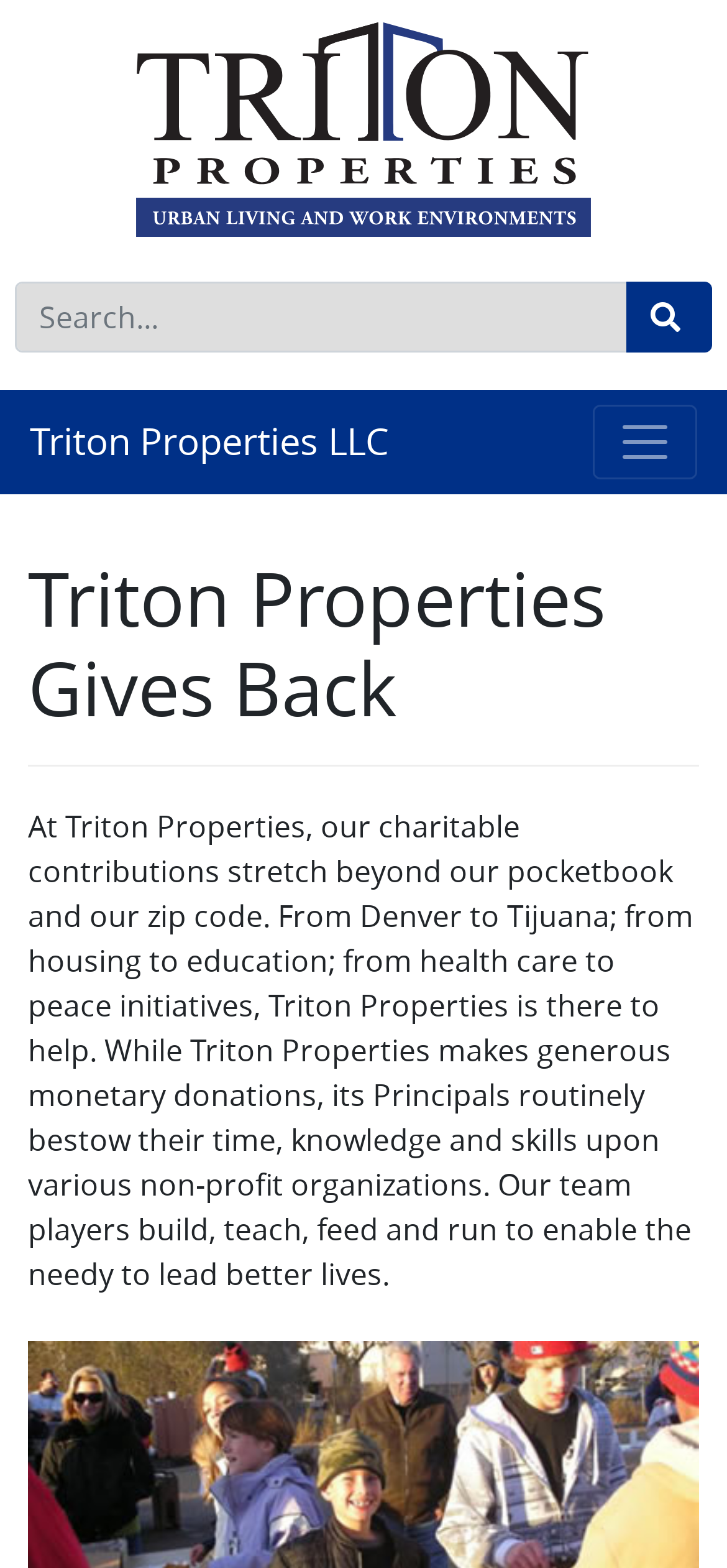What is the main focus of Triton Properties' charitable contributions?
Using the information from the image, give a concise answer in one word or a short phrase.

Various non-profit organizations